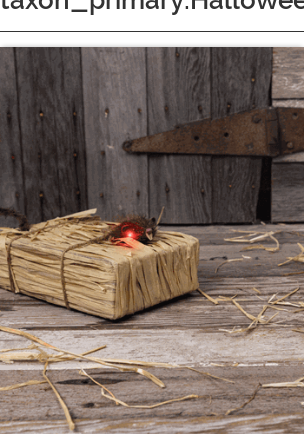Utilize the details in the image to thoroughly answer the following question: What type of atmosphere does the background contribute to?

The background, which consists of rustic wooden surfaces, contributes to a classic Halloween atmosphere because it evokes a sense of traditional and nostalgic Halloween decor.